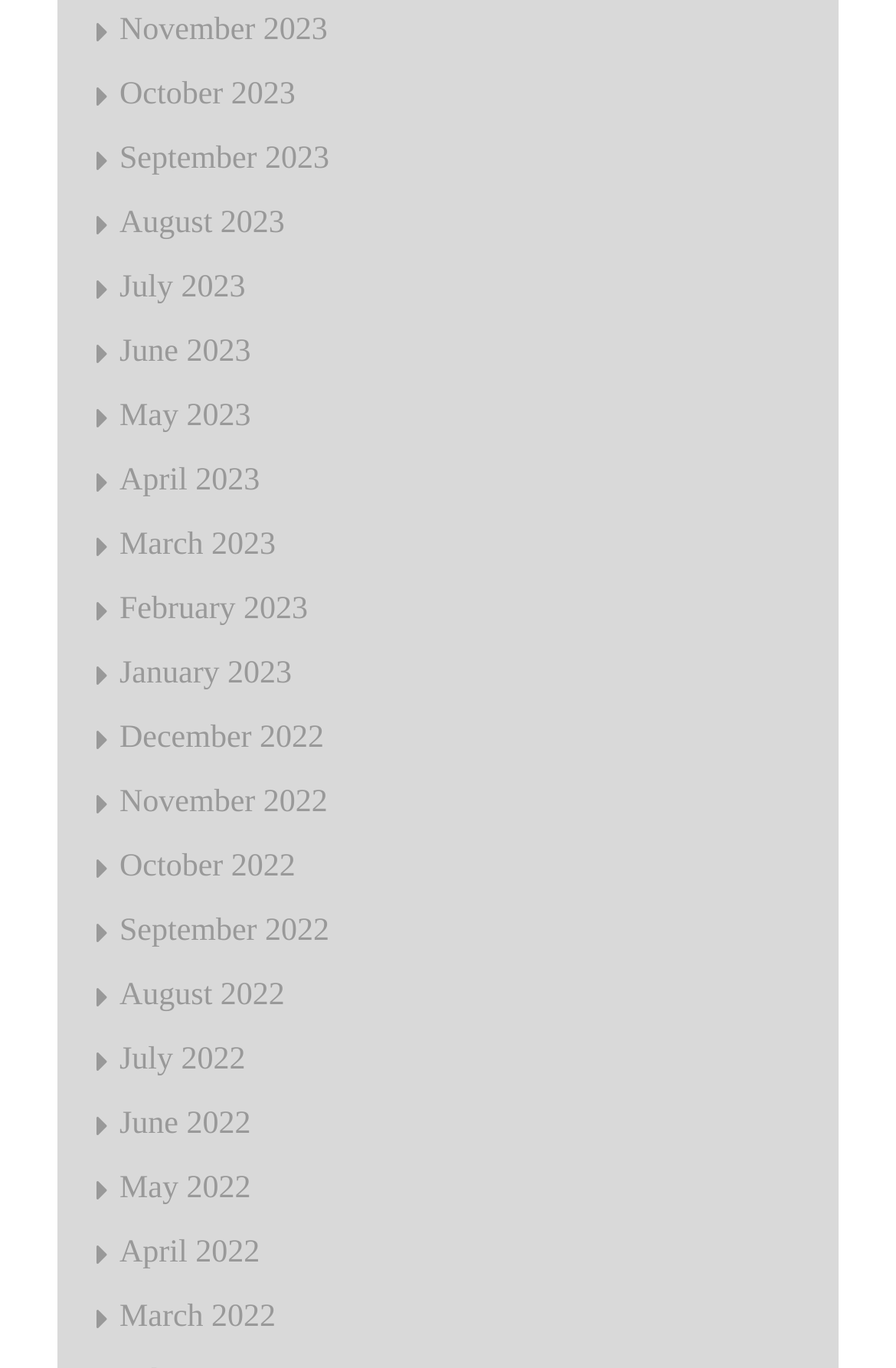Answer the following inquiry with a single word or phrase:
How many links are on the page?

24